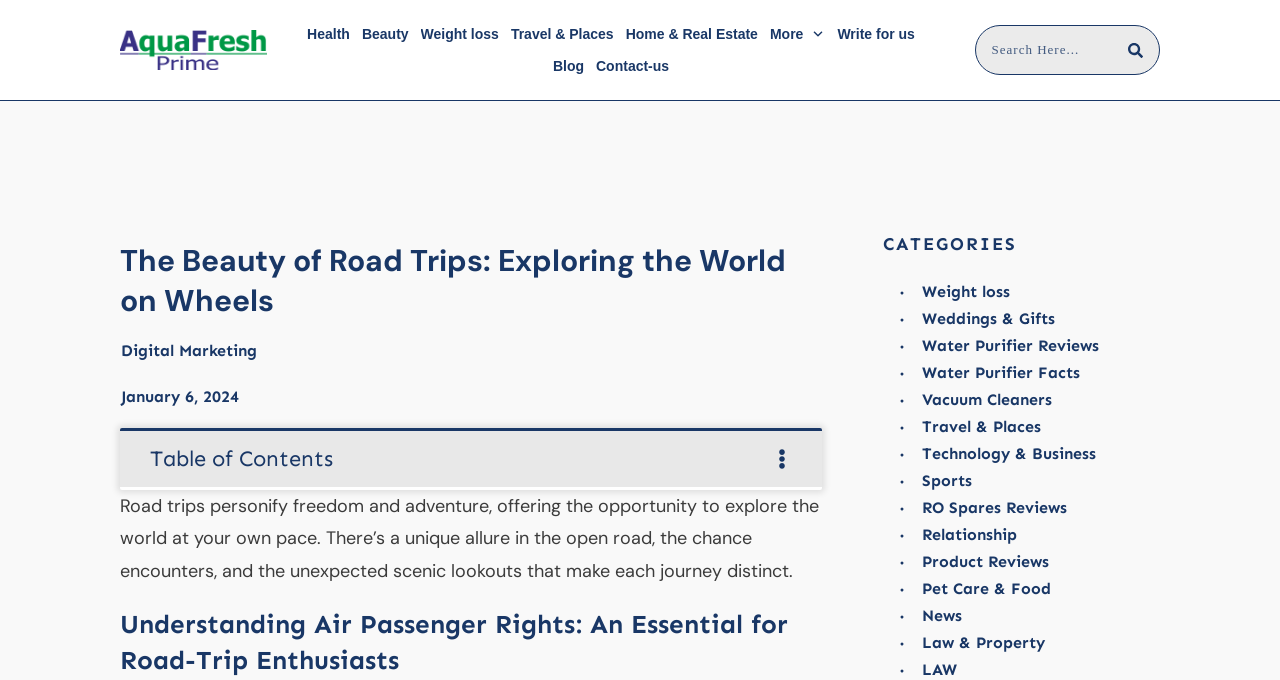How many categories are listed in the webpage?
Relying on the image, give a concise answer in one word or a brief phrase.

20